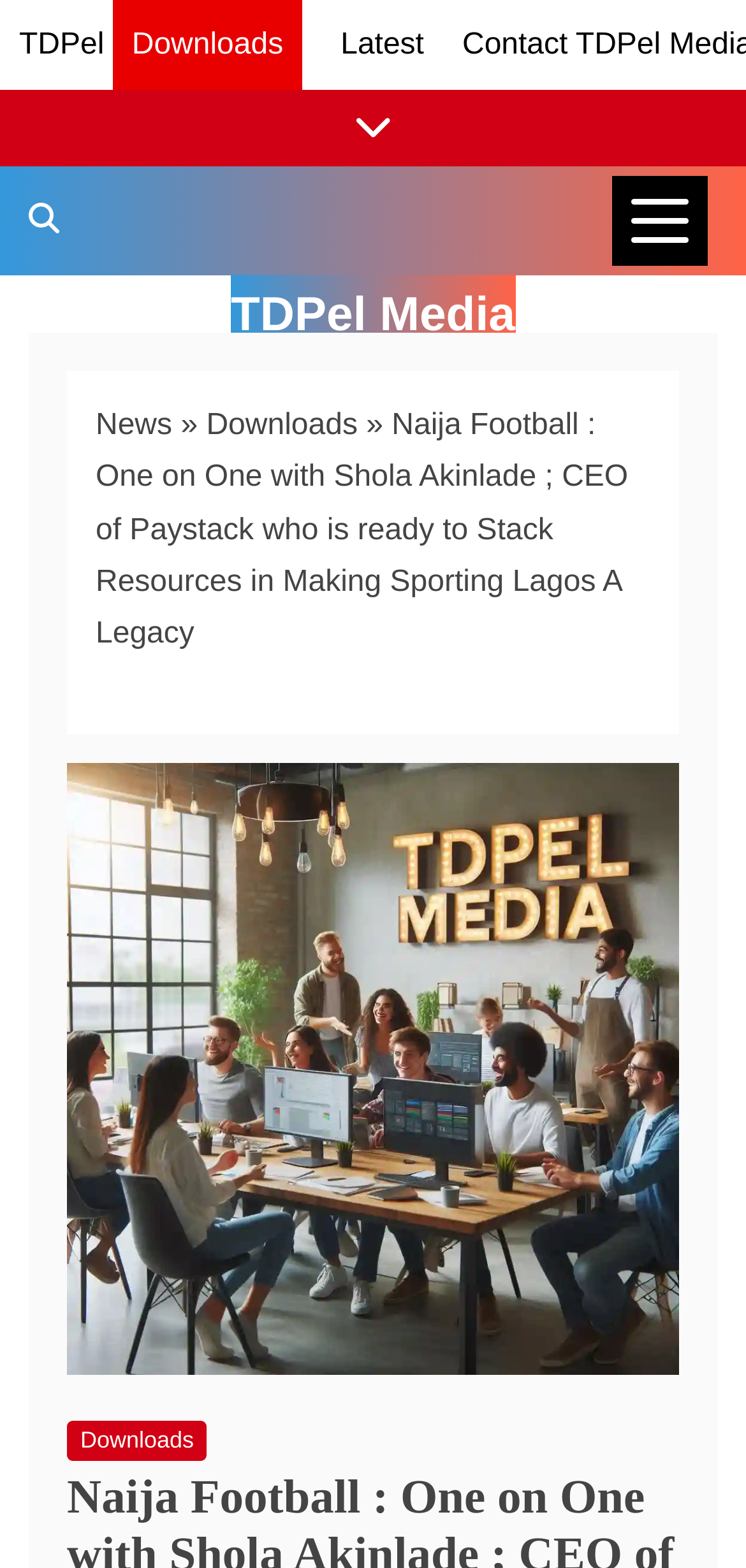Point out the bounding box coordinates of the section to click in order to follow this instruction: "Show or hide news links".

[0.0, 0.058, 1.0, 0.106]